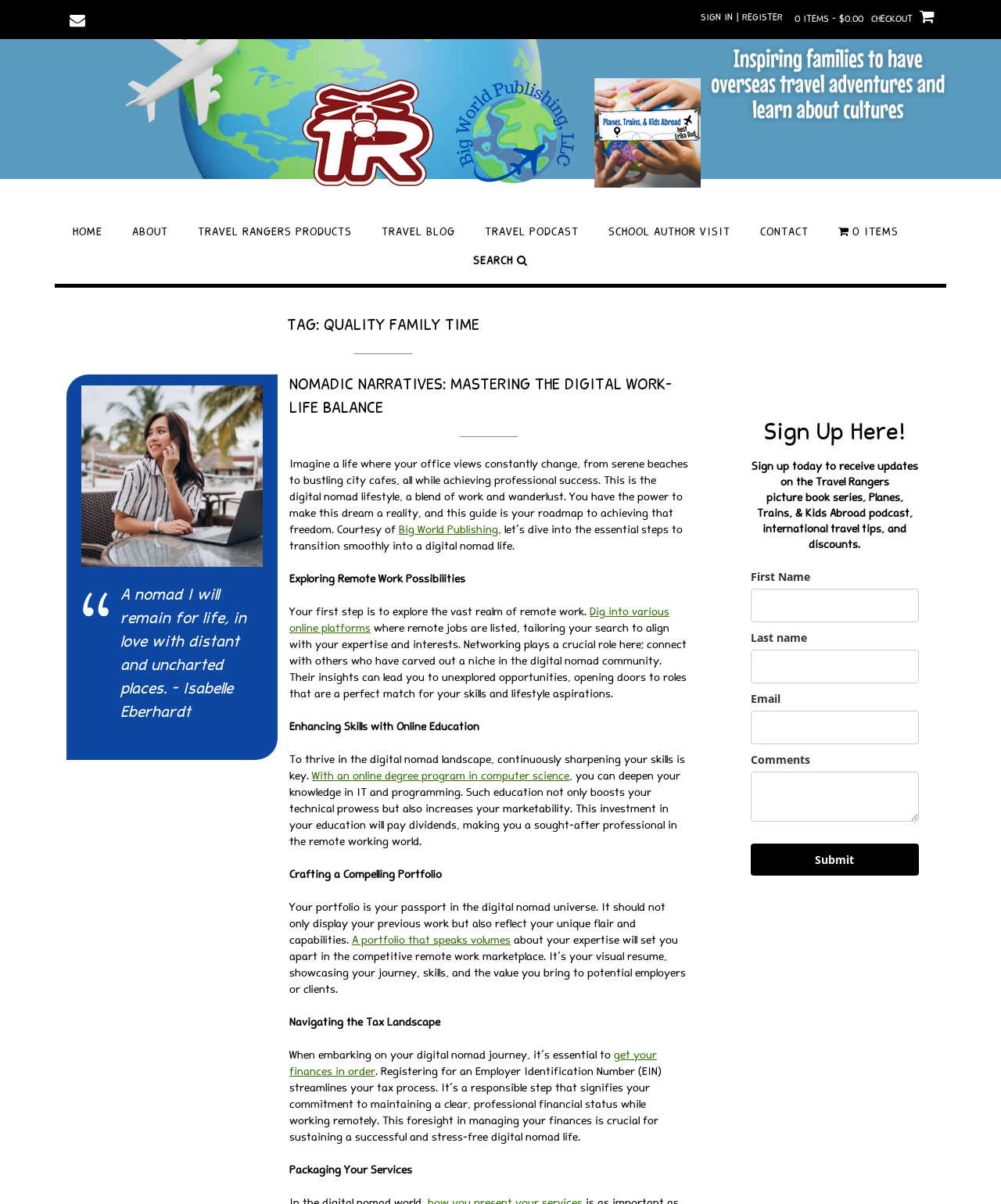Show the bounding box coordinates for the element that needs to be clicked to execute the following instruction: "Sign up for updates". Provide the coordinates in the form of four float numbers between 0 and 1, i.e., [left, top, right, bottom].

[0.75, 0.34, 0.918, 0.375]